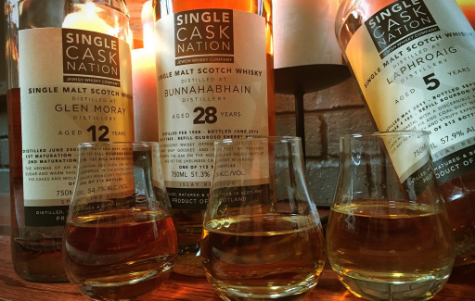Respond with a single word or phrase:
How many tasting glasses are in the image?

two